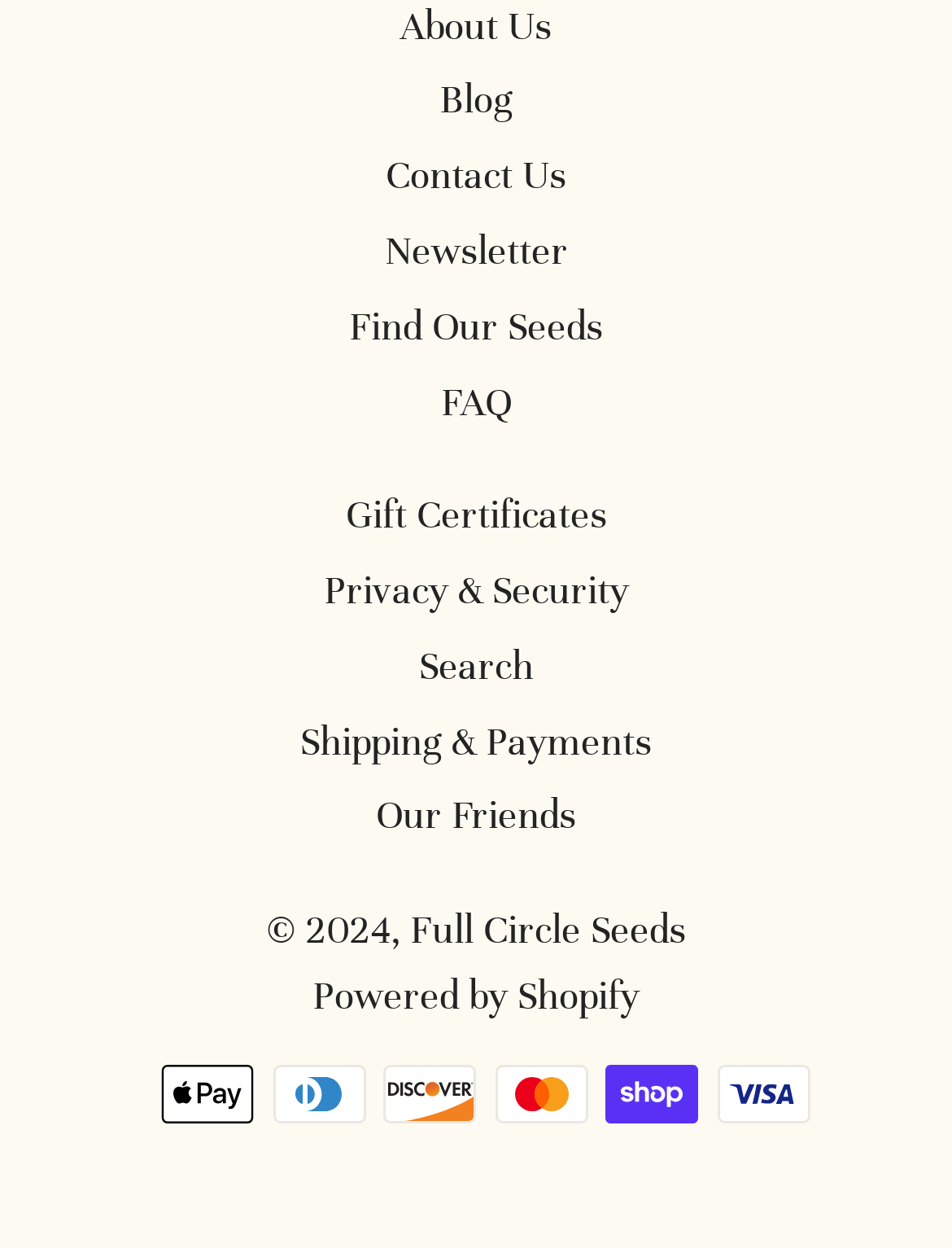Please give the bounding box coordinates of the area that should be clicked to fulfill the following instruction: "visit Full Circle Seeds website". The coordinates should be in the format of four float numbers from 0 to 1, i.e., [left, top, right, bottom].

[0.431, 0.726, 0.721, 0.765]